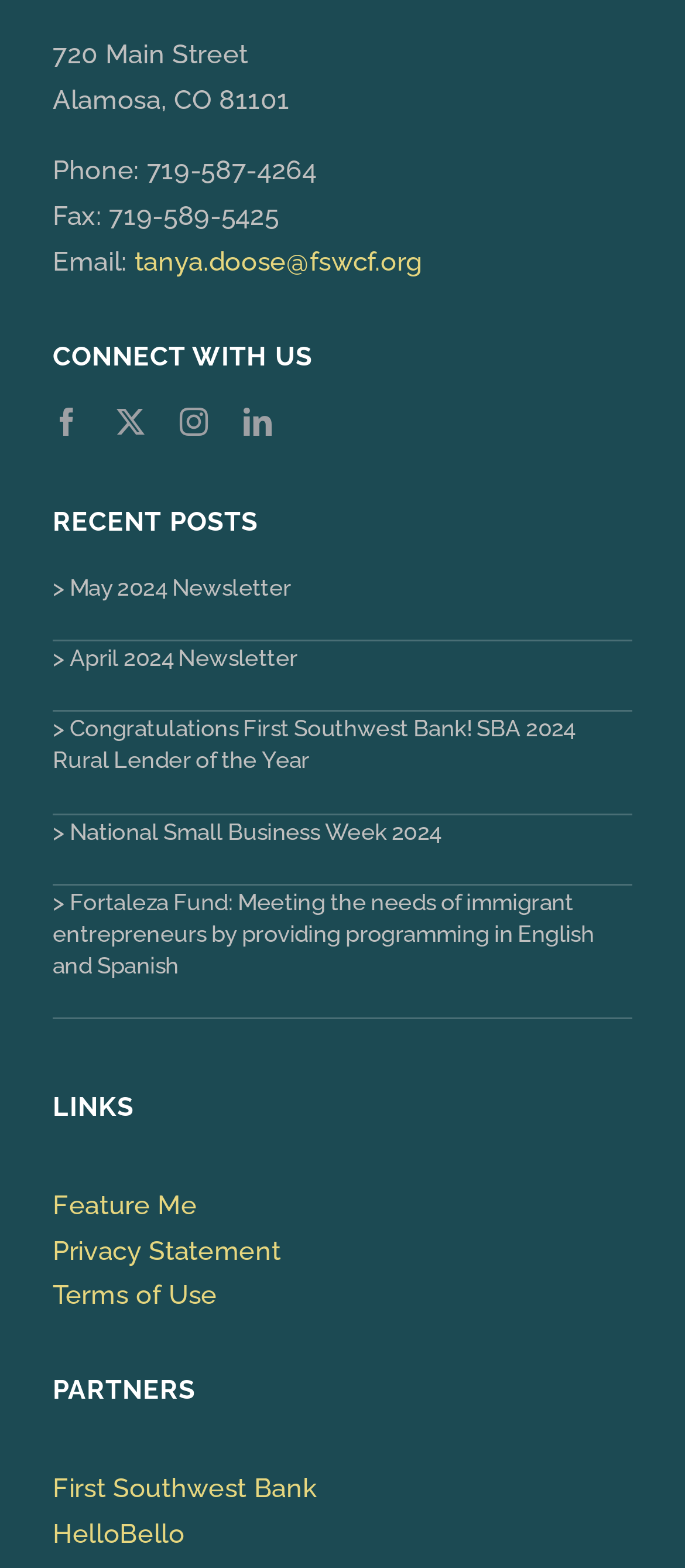What is the address of the organization?
Refer to the image and give a detailed answer to the question.

I found the address by looking at the static text elements at the top of the webpage, which provide the street address, city, and state.